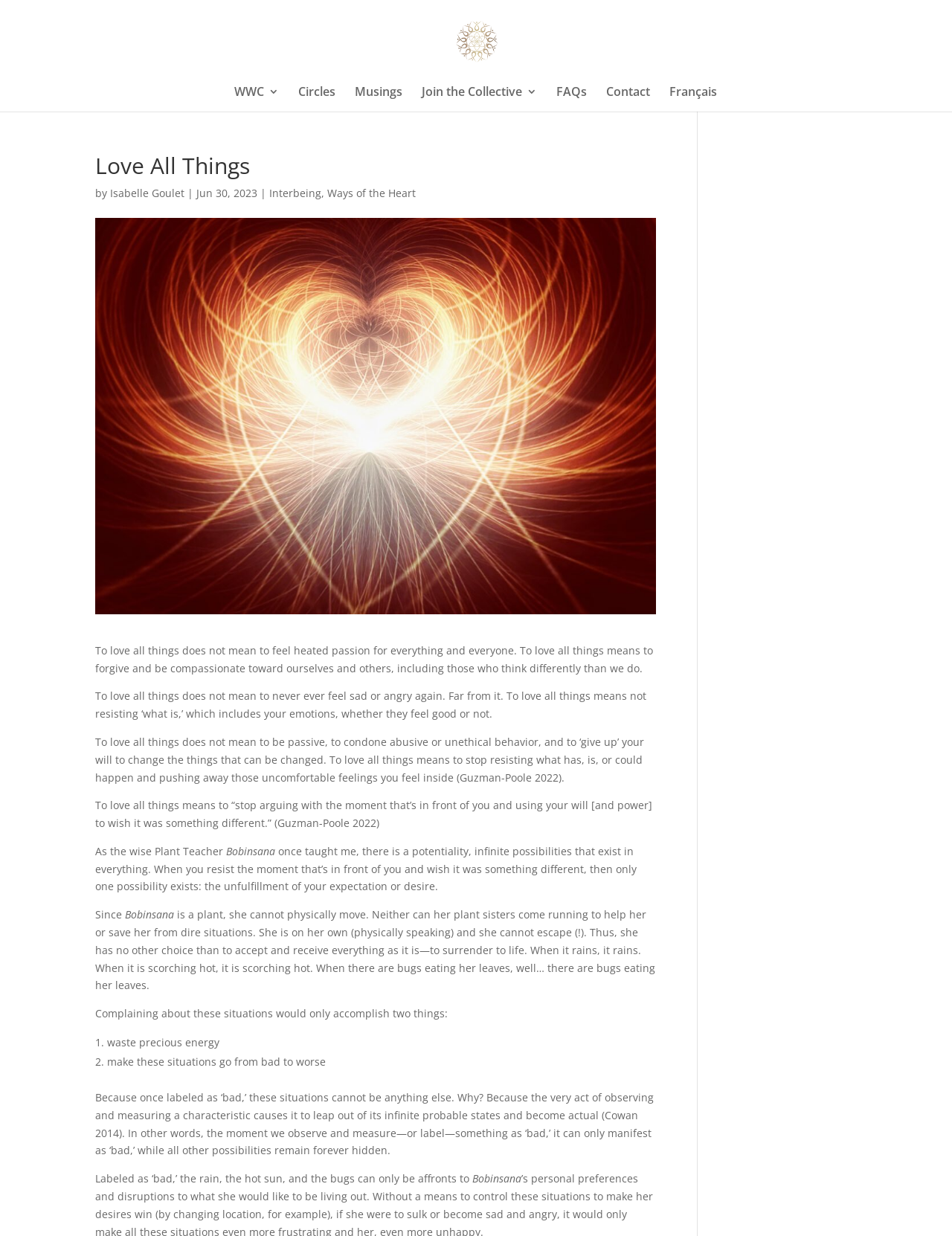Find the bounding box of the UI element described as: "Ways of the Heart". The bounding box coordinates should be given as four float values between 0 and 1, i.e., [left, top, right, bottom].

[0.344, 0.15, 0.437, 0.162]